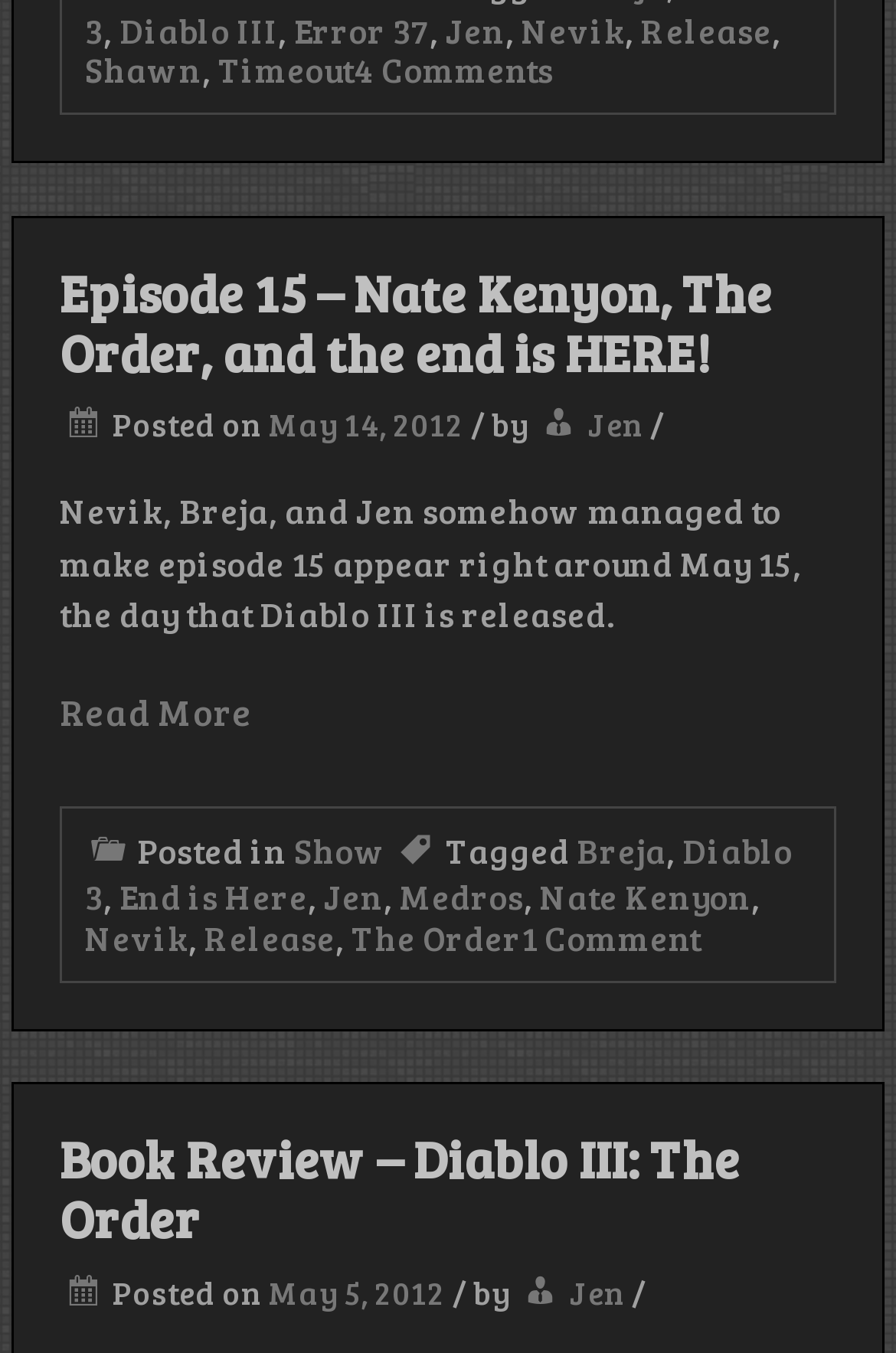Using the webpage screenshot and the element description Read More, determine the bounding box coordinates. Specify the coordinates in the format (top-left x, top-left y, bottom-right x, bottom-right y) with values ranging from 0 to 1.

[0.067, 0.508, 0.282, 0.543]